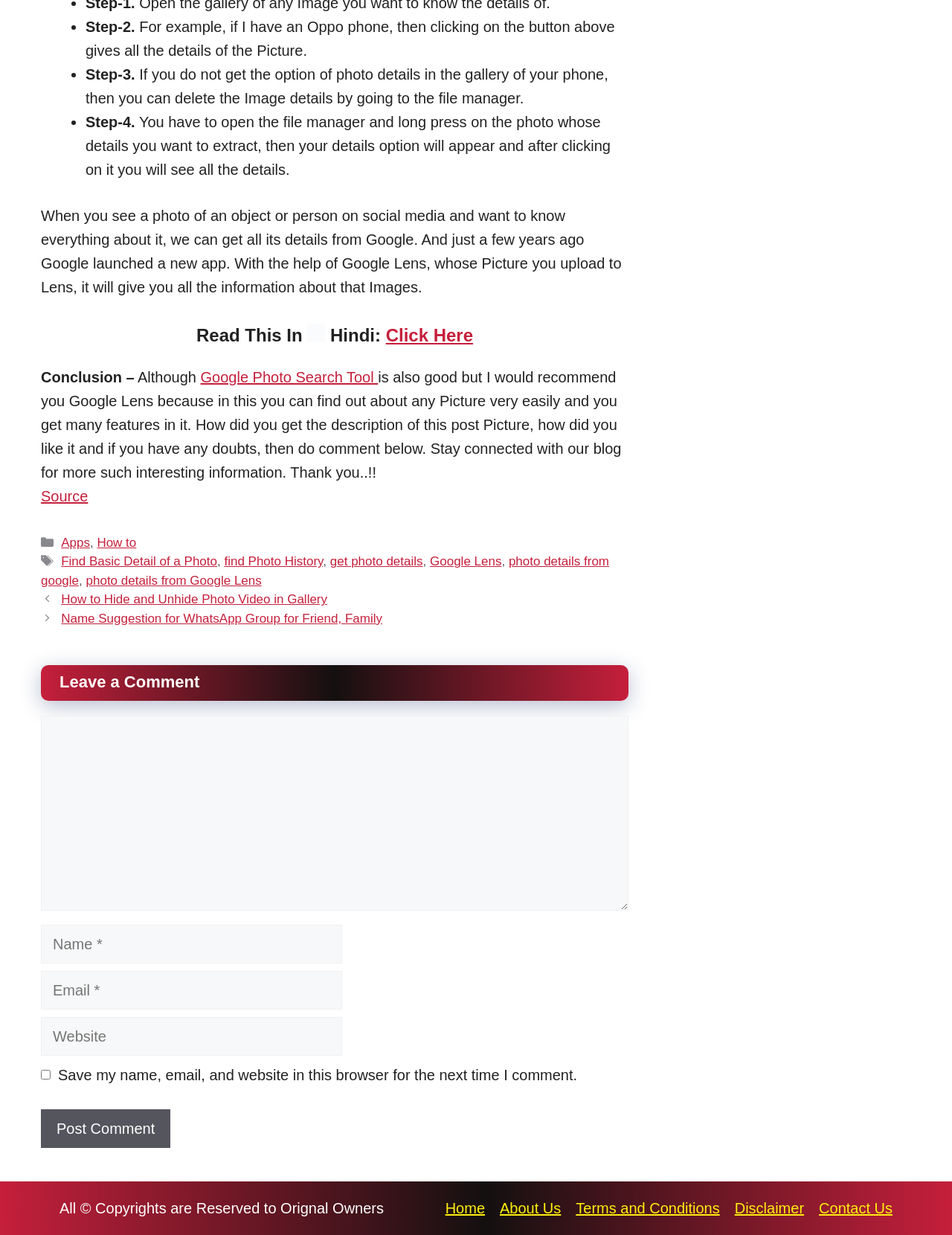Please identify the bounding box coordinates of the area that needs to be clicked to fulfill the following instruction: "Open the 'Google Photo Search Tool' link."

[0.211, 0.299, 0.397, 0.312]